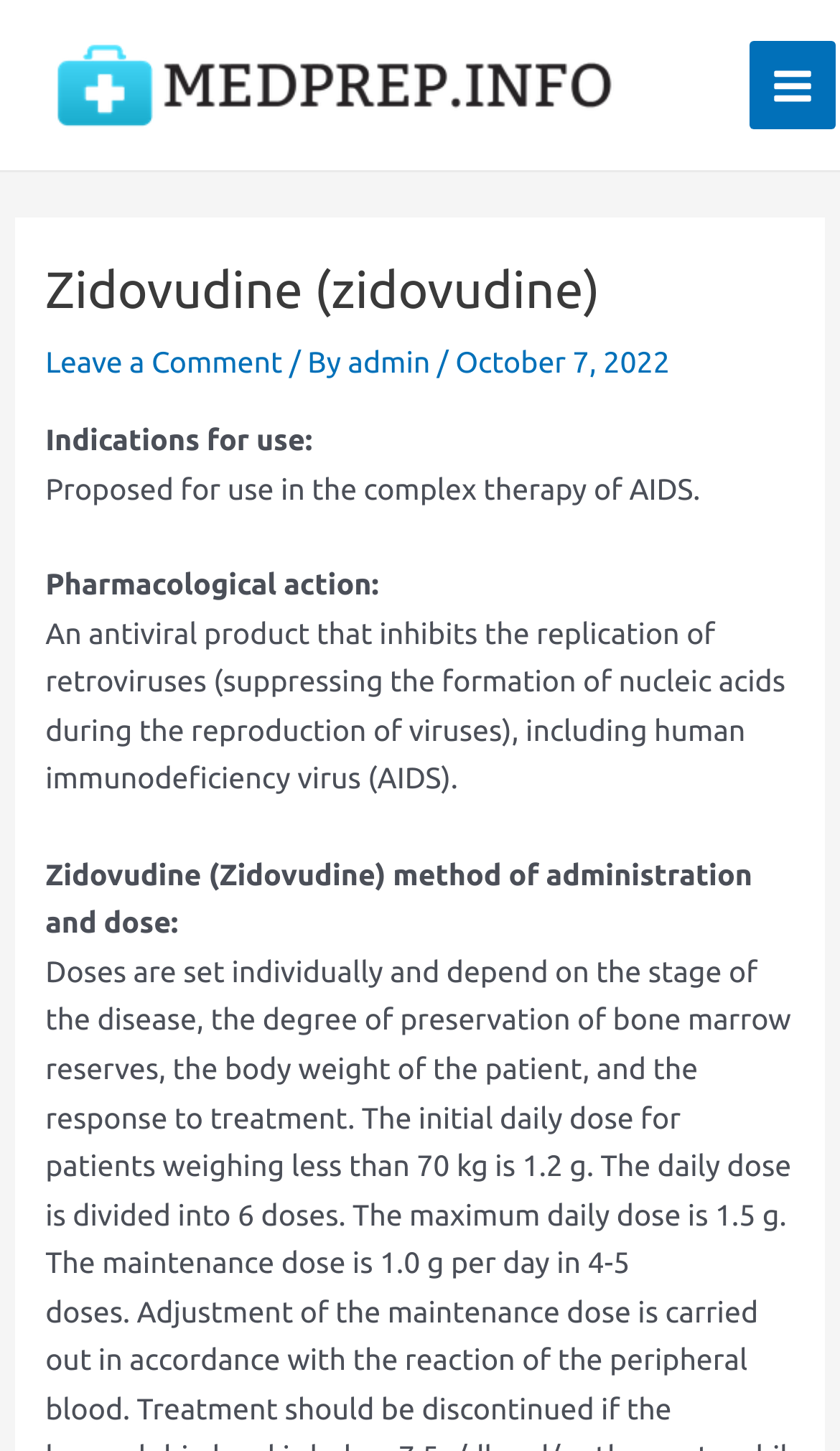Identify the bounding box of the UI element described as follows: "Main Menu". Provide the coordinates as four float numbers in the range of 0 to 1 [left, top, right, bottom].

[0.891, 0.029, 0.995, 0.089]